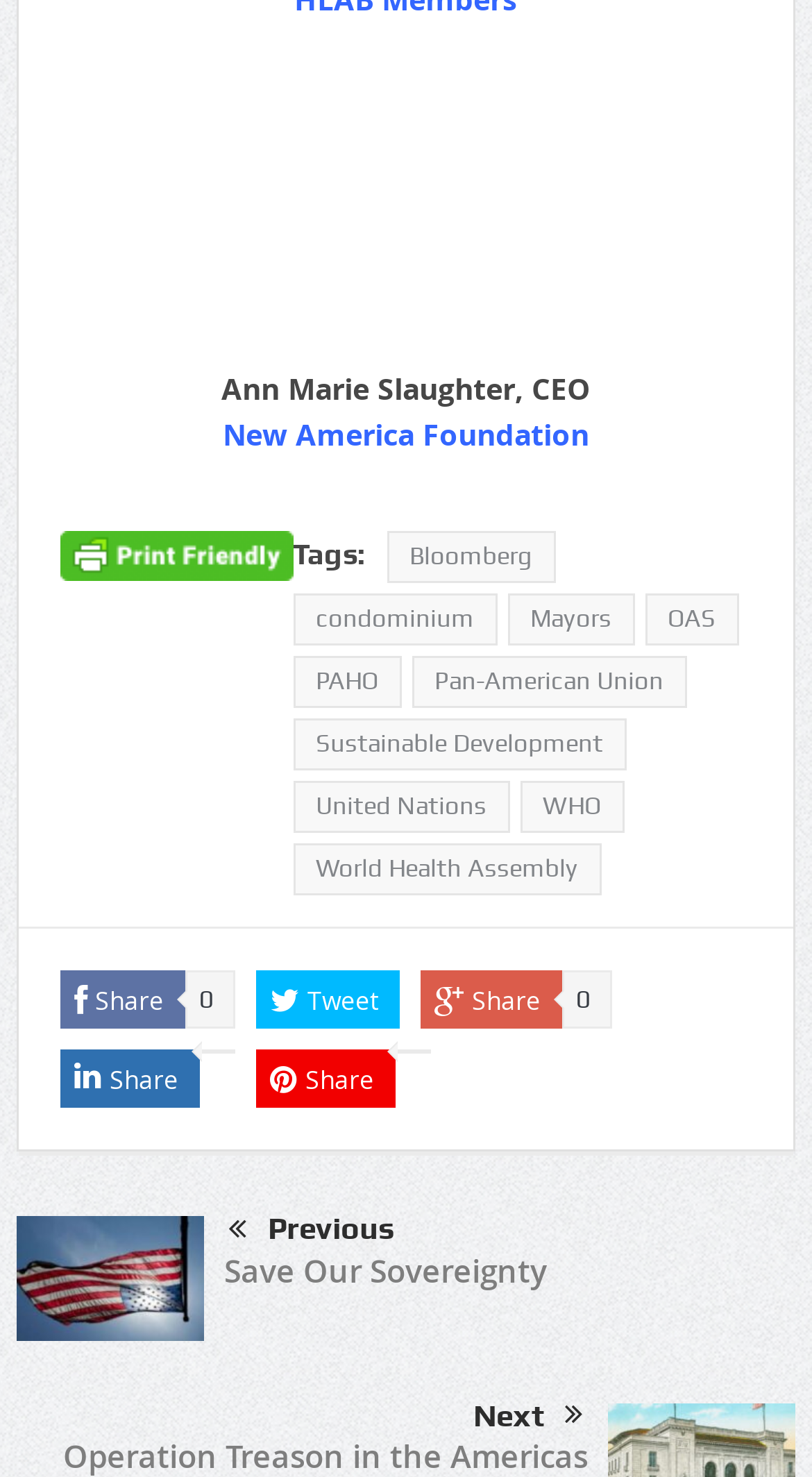Determine the coordinates of the bounding box that should be clicked to complete the instruction: "Go to the next post". The coordinates should be represented by four float numbers between 0 and 1: [left, top, right, bottom].

None